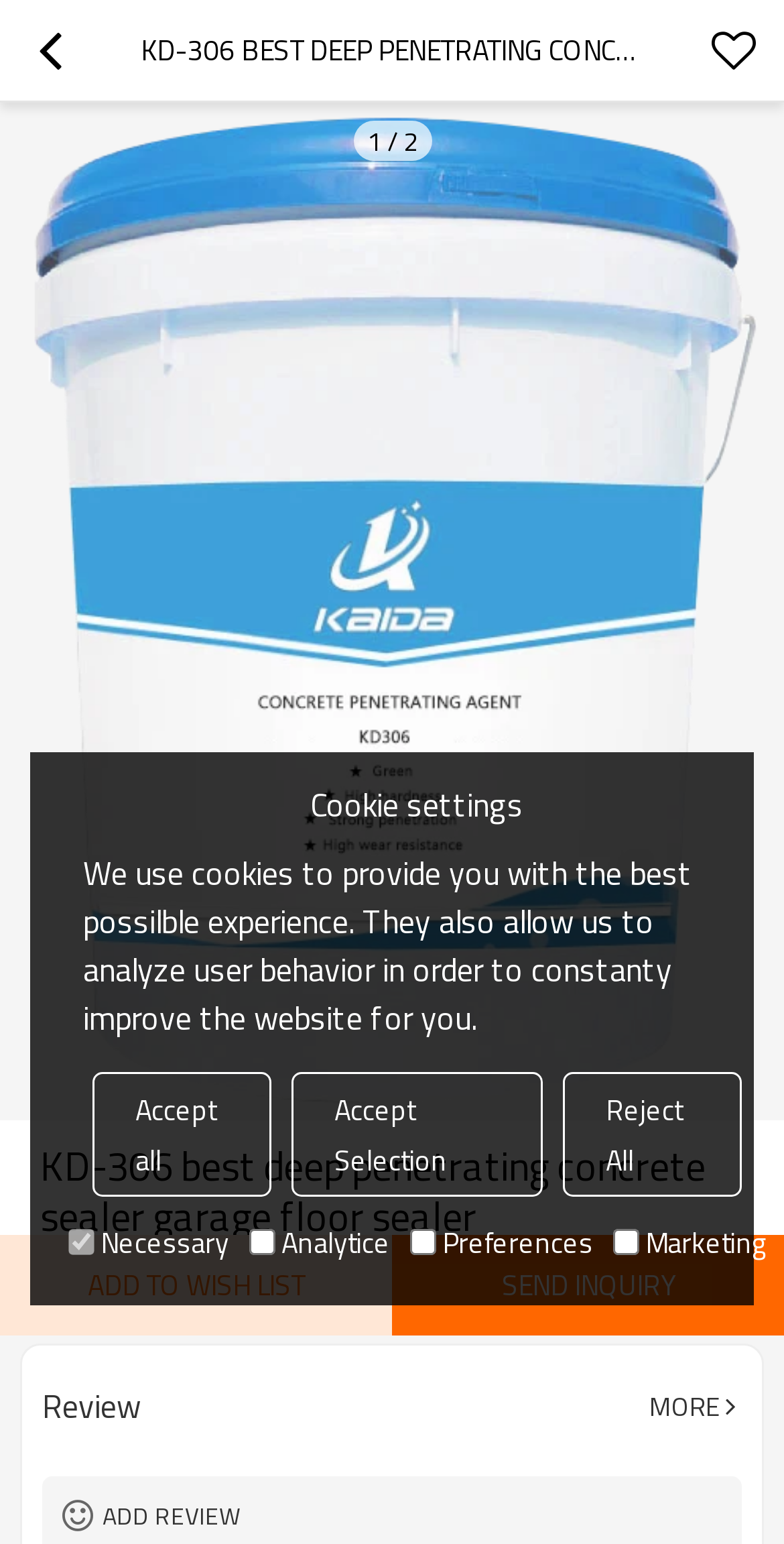How many checkboxes are there in the 'Cookie settings' section?
Refer to the image and give a detailed answer to the question.

I counted the checkboxes in the 'Cookie settings' section and found four checkboxes labeled 'Necessary', 'Analytice', 'Preferences', and 'Marketing'.